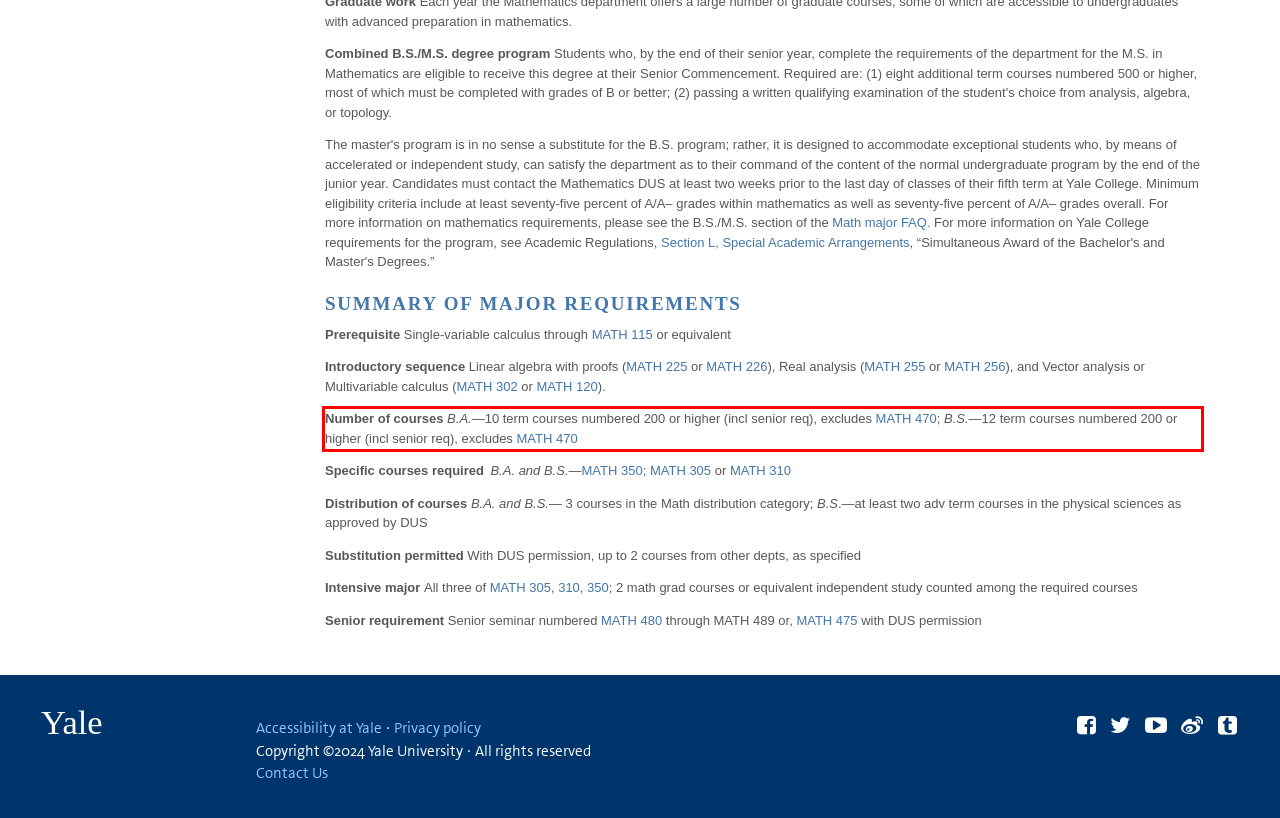Extract and provide the text found inside the red rectangle in the screenshot of the webpage.

Number of courses B.A.—10 term courses numbered 200 or higher (incl senior req), excludes MATH 470; B.S.—12 term courses numbered 200 or higher (incl senior req), excludes MATH 470